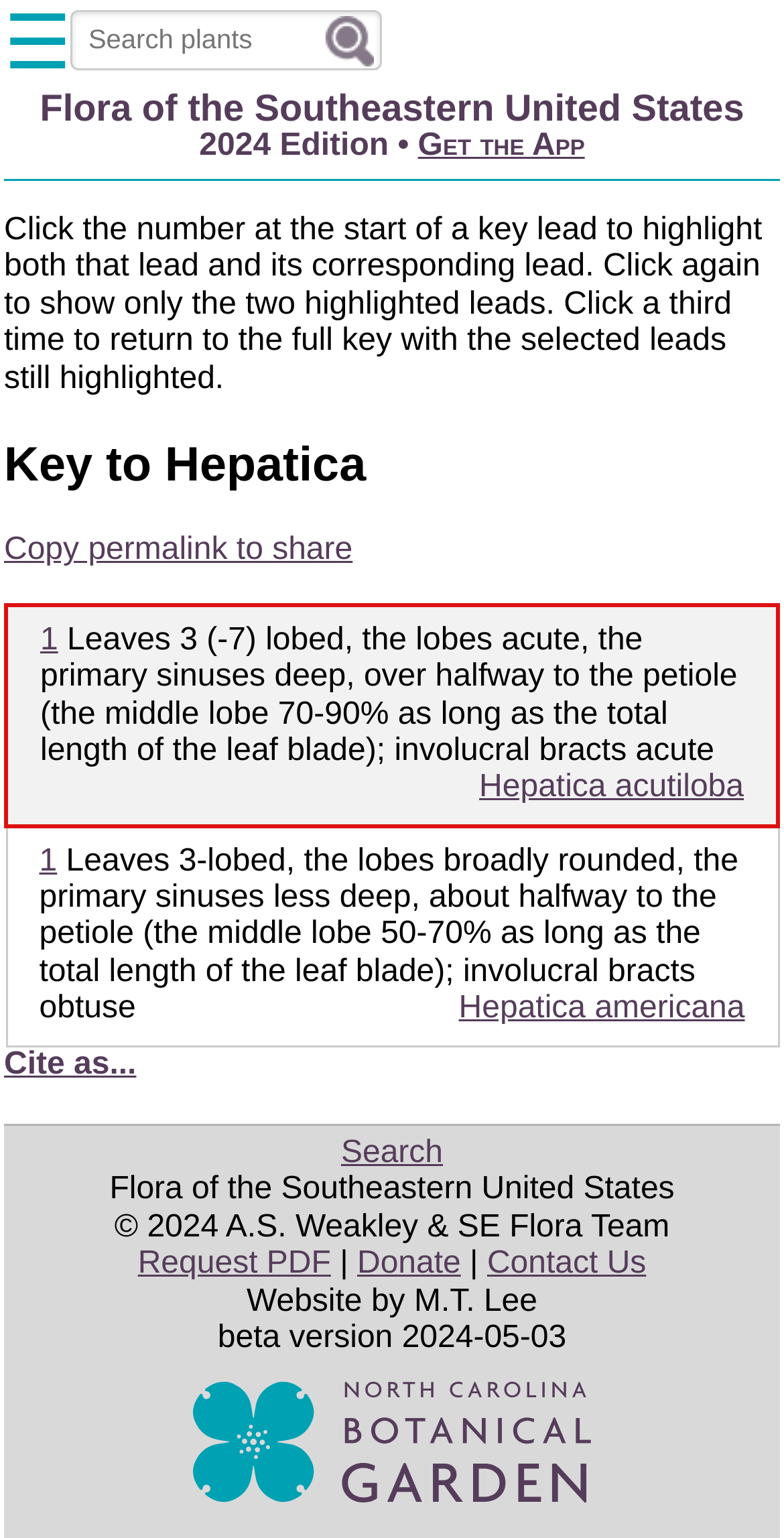Specify the bounding box coordinates of the area that needs to be clicked to achieve the following instruction: "Get the App".

[0.533, 0.084, 0.746, 0.106]